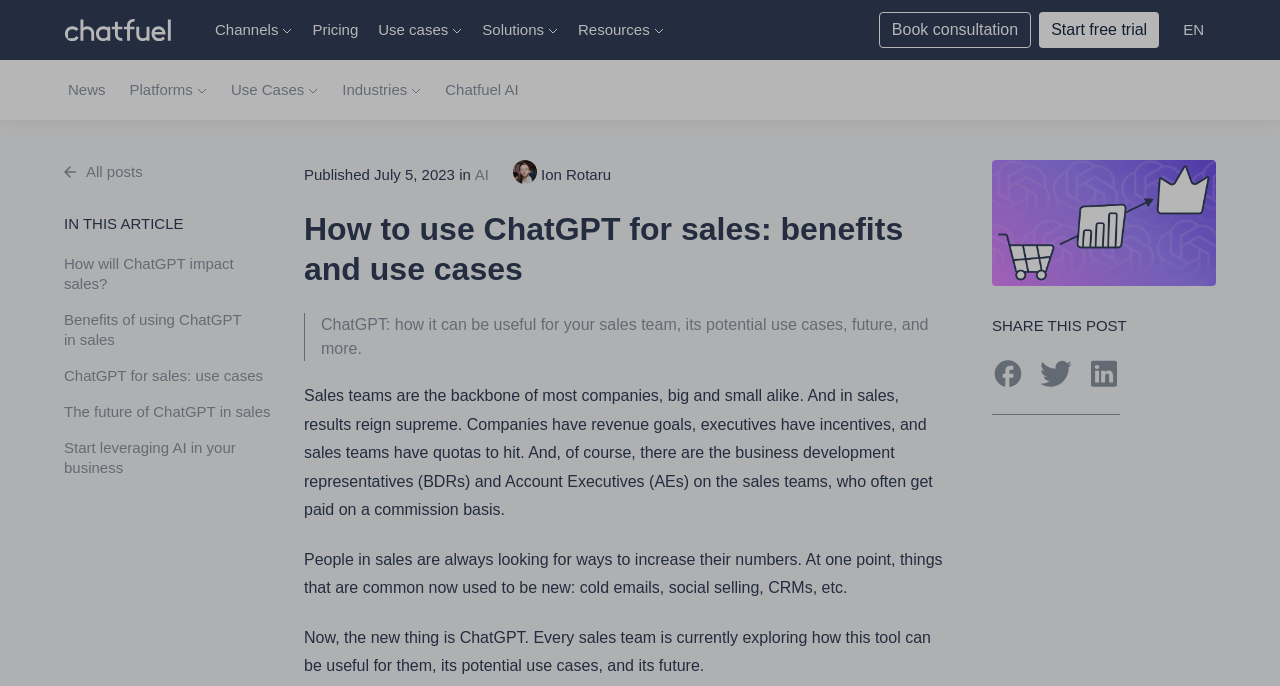What is the text of the webpage's headline?

How to use ChatGPT for sales: benefits and use cases